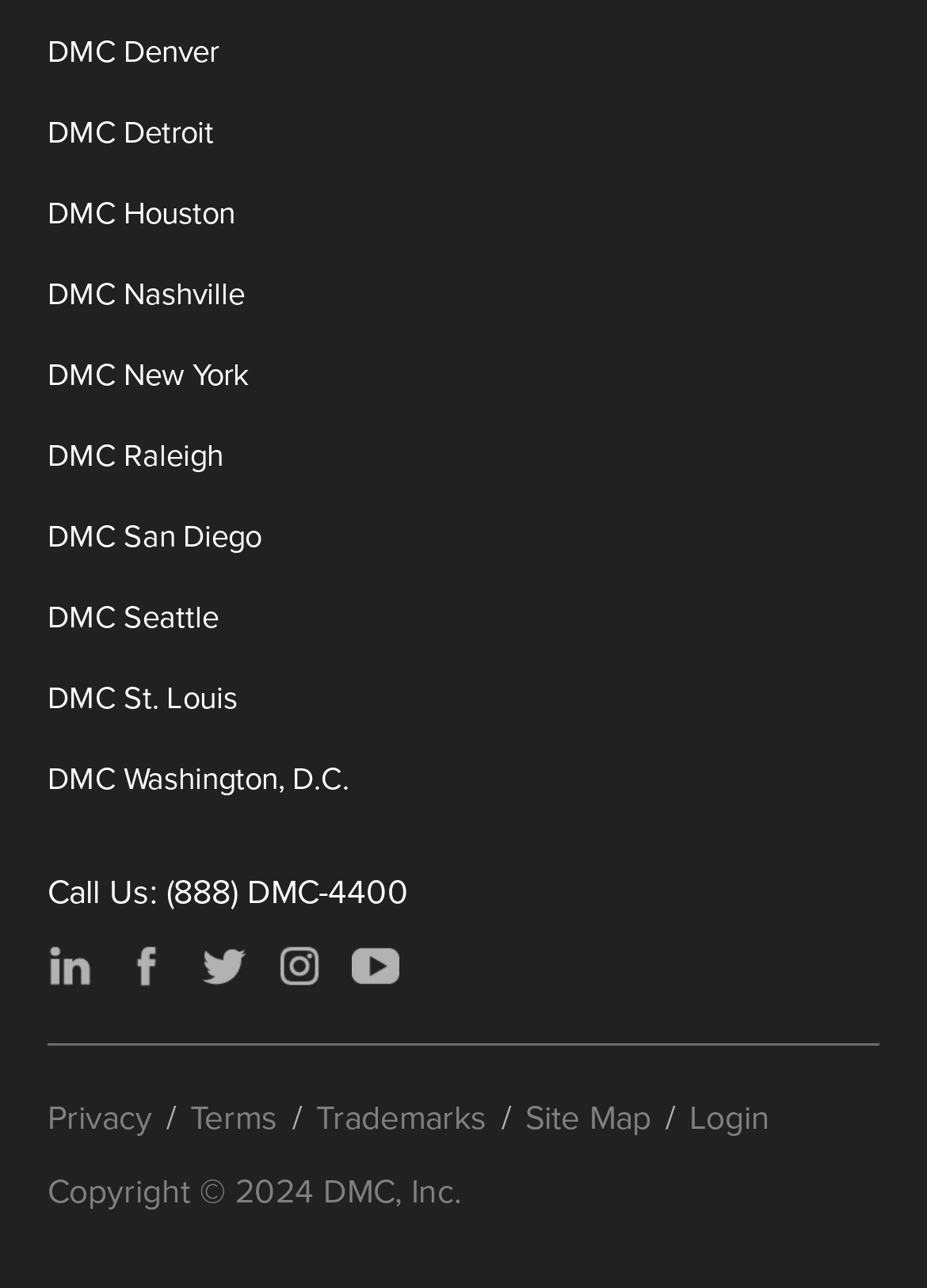Given the content of the image, can you provide a detailed answer to the question?
What is the copyright year?

I found the copyright information 'Copyright © 2024 DMC, Inc.' at the bottom of the webpage, which indicates that the copyright year is 2024.